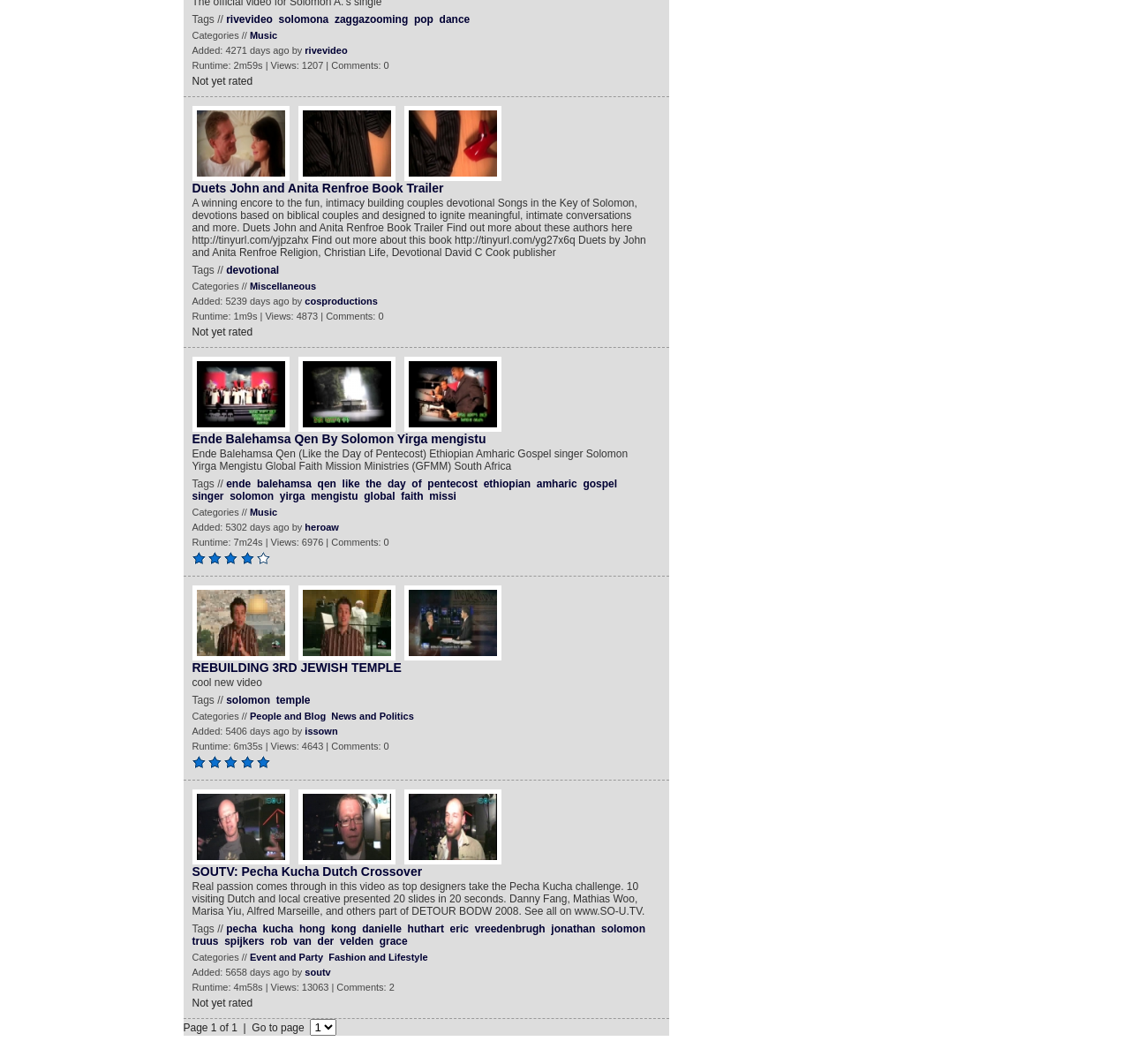Give a one-word or phrase response to the following question: How many views does the second video have?

6976